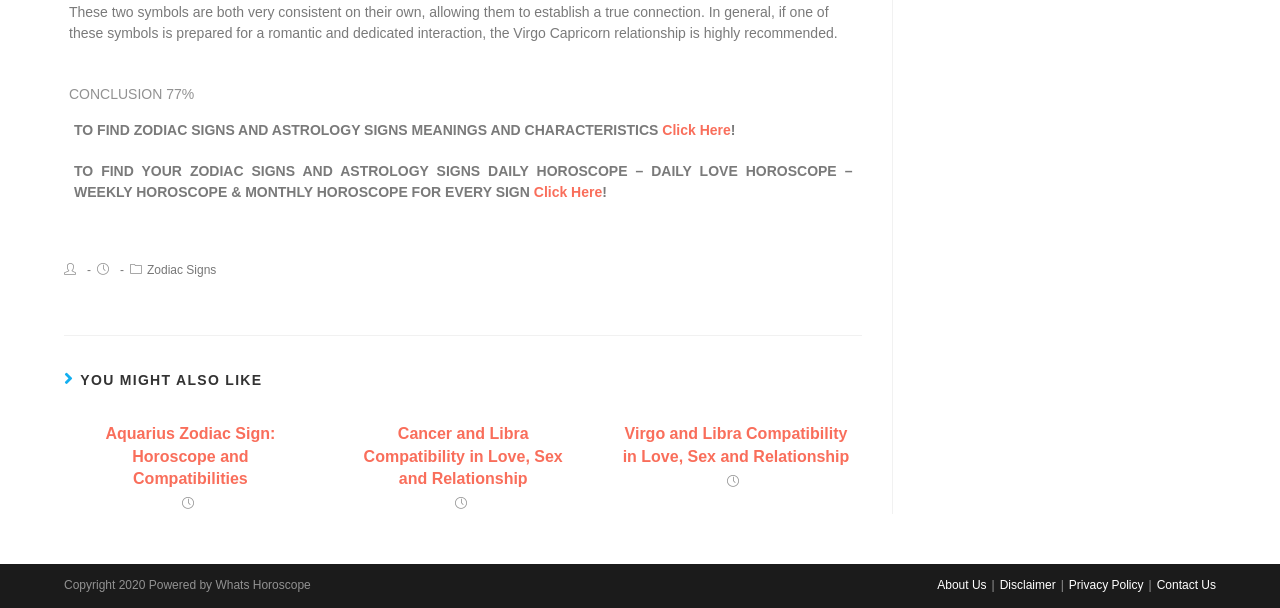Respond with a single word or phrase:
What is the percentage shown in the progress bar?

77%